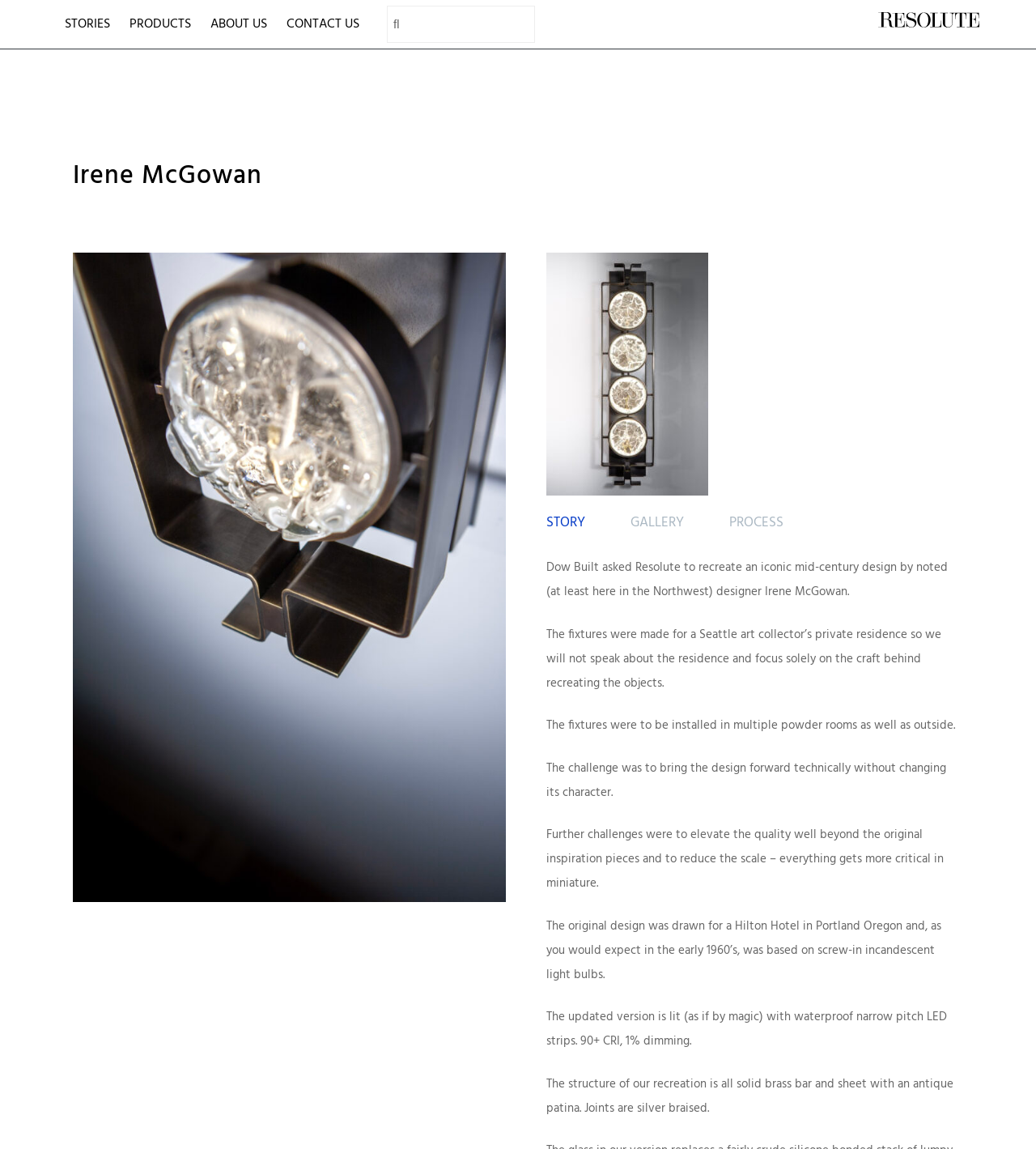Generate a detailed explanation of the webpage's features and information.

The webpage is about Irene McGowan, a designer, and her work with Resolute Online. At the top, there are four navigation links: "STORIES", "PRODUCTS", "ABOUT US", and "CONTACT US", aligned horizontally. Below these links, there is a search bar with a magnifying glass icon. 

On the left side, there is a large heading "Irene McGowan" with two figures below it, possibly images. On the right side, there is a logo "Resolute Online" with a link to the website.

The main content is organized into tabs, with the "STORY" tab selected by default. The tabs are horizontally aligned and include "GALLERY" and "PROCESS" in addition to "STORY". Below the tabs, there is a series of paragraphs describing a design project by Irene McGowan, where she recreated an iconic mid-century design for a Seattle art collector's private residence. The text explains the challenges and solutions of the project, including the use of LED strips and solid brass with an antique patina.